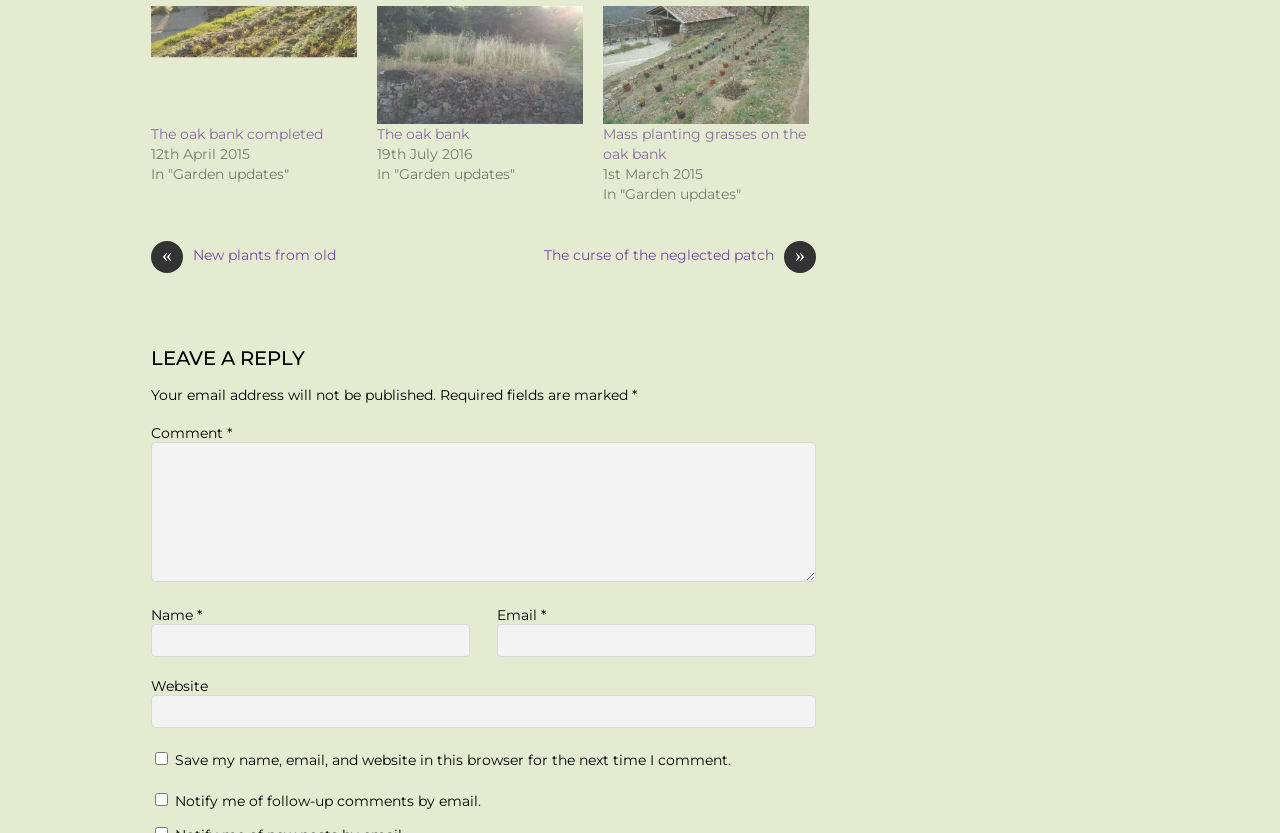What is the purpose of the textbox labeled 'Comment'?
Answer with a single word or phrase, using the screenshot for reference.

To leave a reply